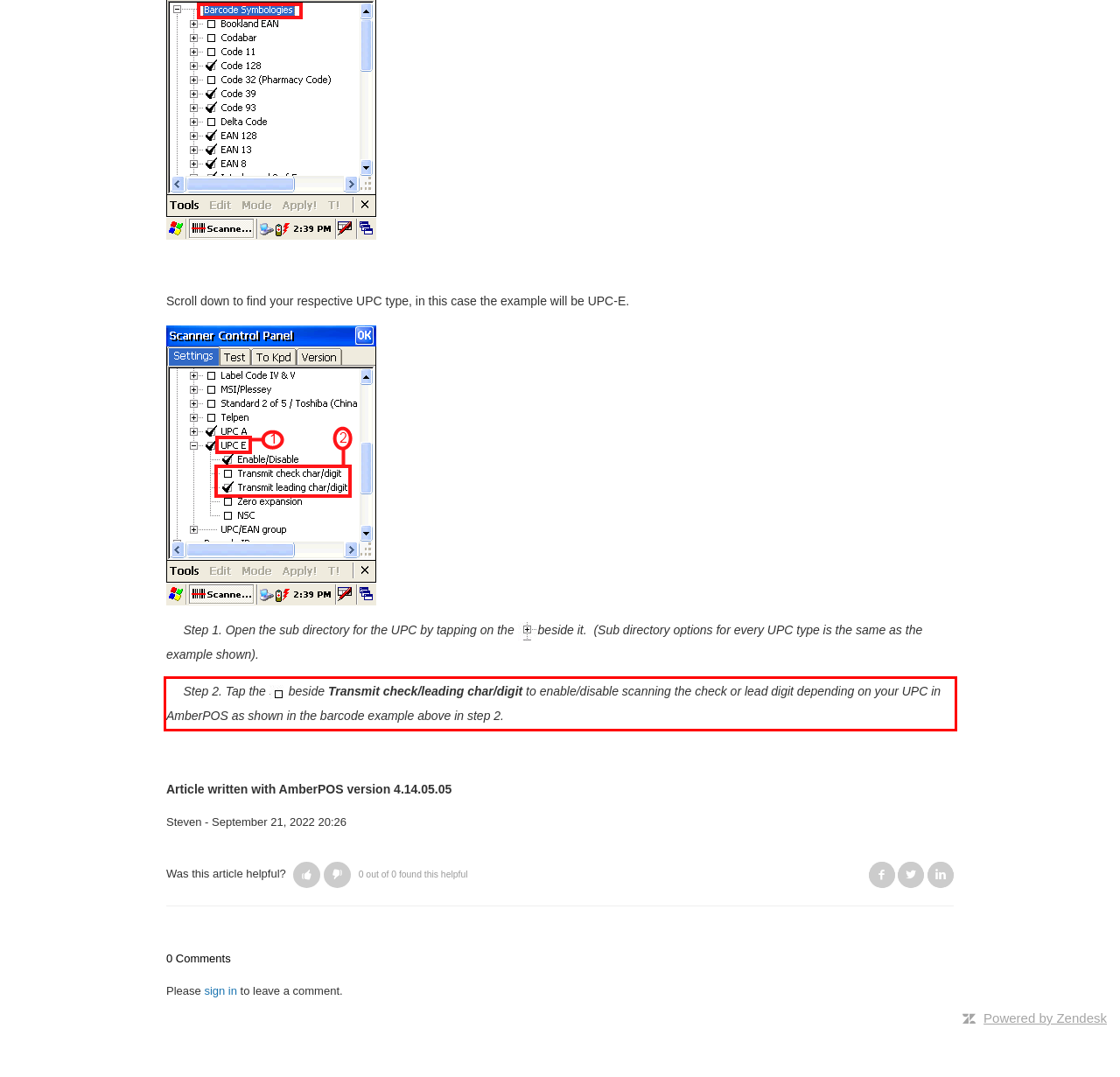The screenshot you have been given contains a UI element surrounded by a red rectangle. Use OCR to read and extract the text inside this red rectangle.

Step 2. Tap the beside Transmit check/leading char/digit to enable/disable scanning the check or lead digit depending on your UPC in AmberPOS as shown in the barcode example above in step 2.